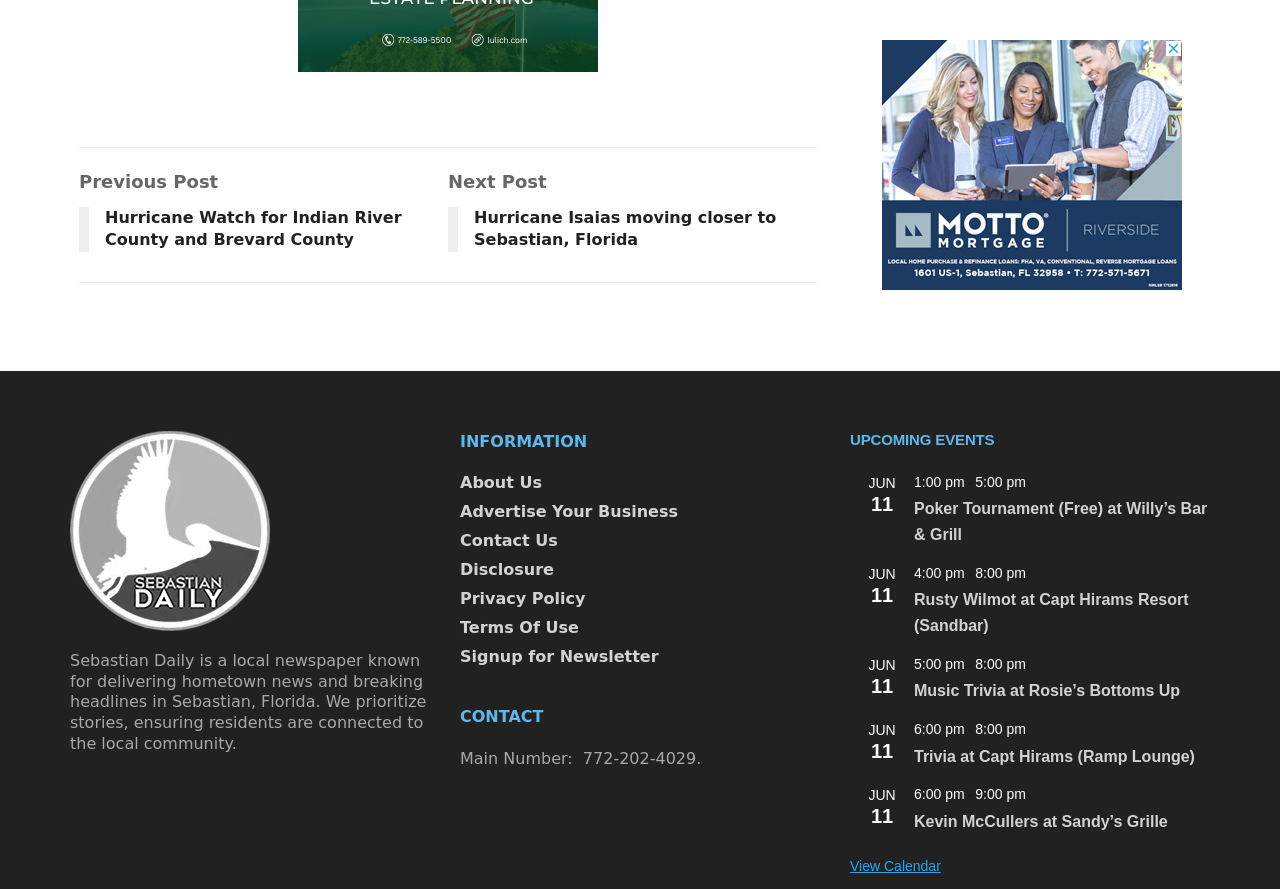Determine the bounding box coordinates of the element's region needed to click to follow the instruction: "View previous post". Provide these coordinates as four float numbers between 0 and 1, formatted as [left, top, right, bottom].

[0.062, 0.189, 0.35, 0.294]